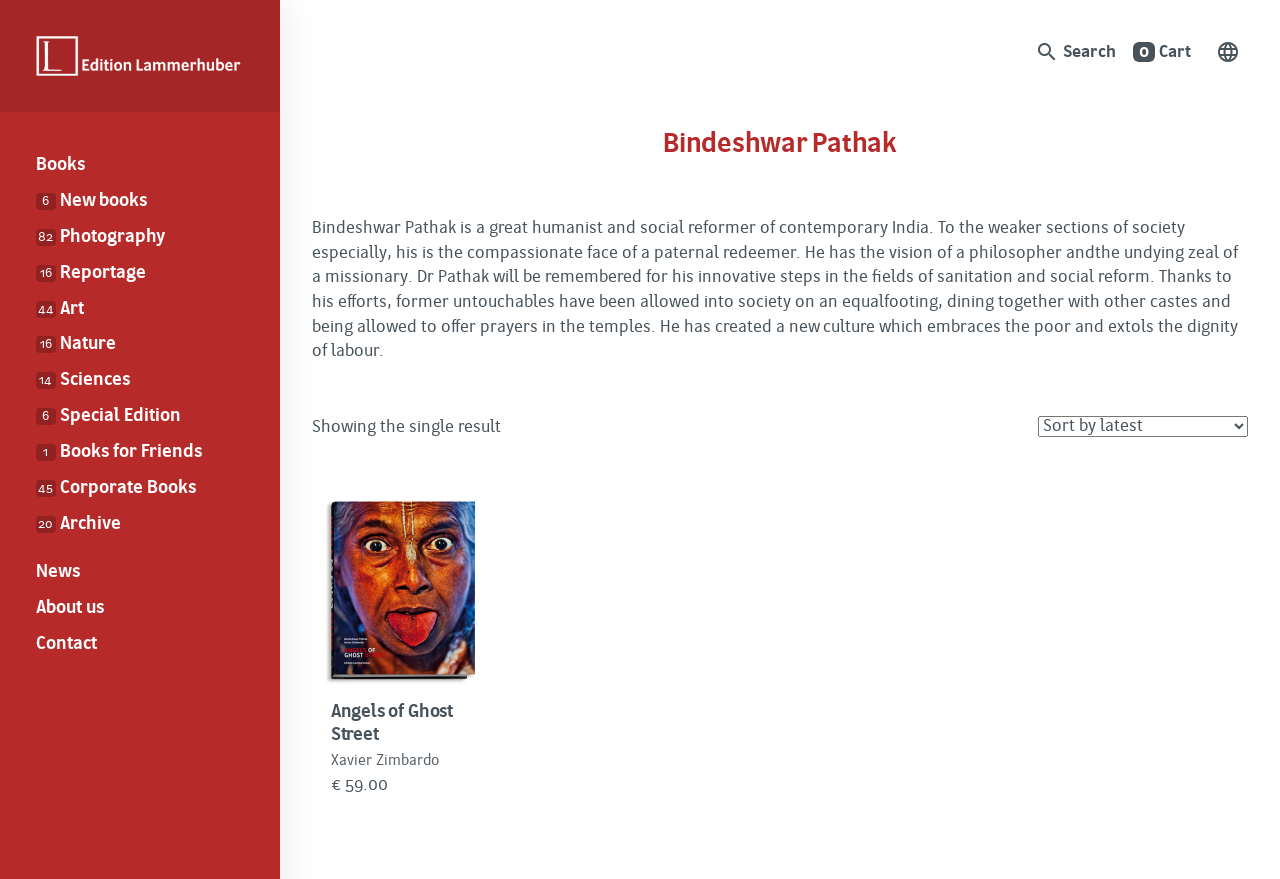Show me the bounding box coordinates of the clickable region to achieve the task as per the instruction: "Read the 'NEW PROPERTY LISTED IN BRAESIDE, CALGARY' heading".

None